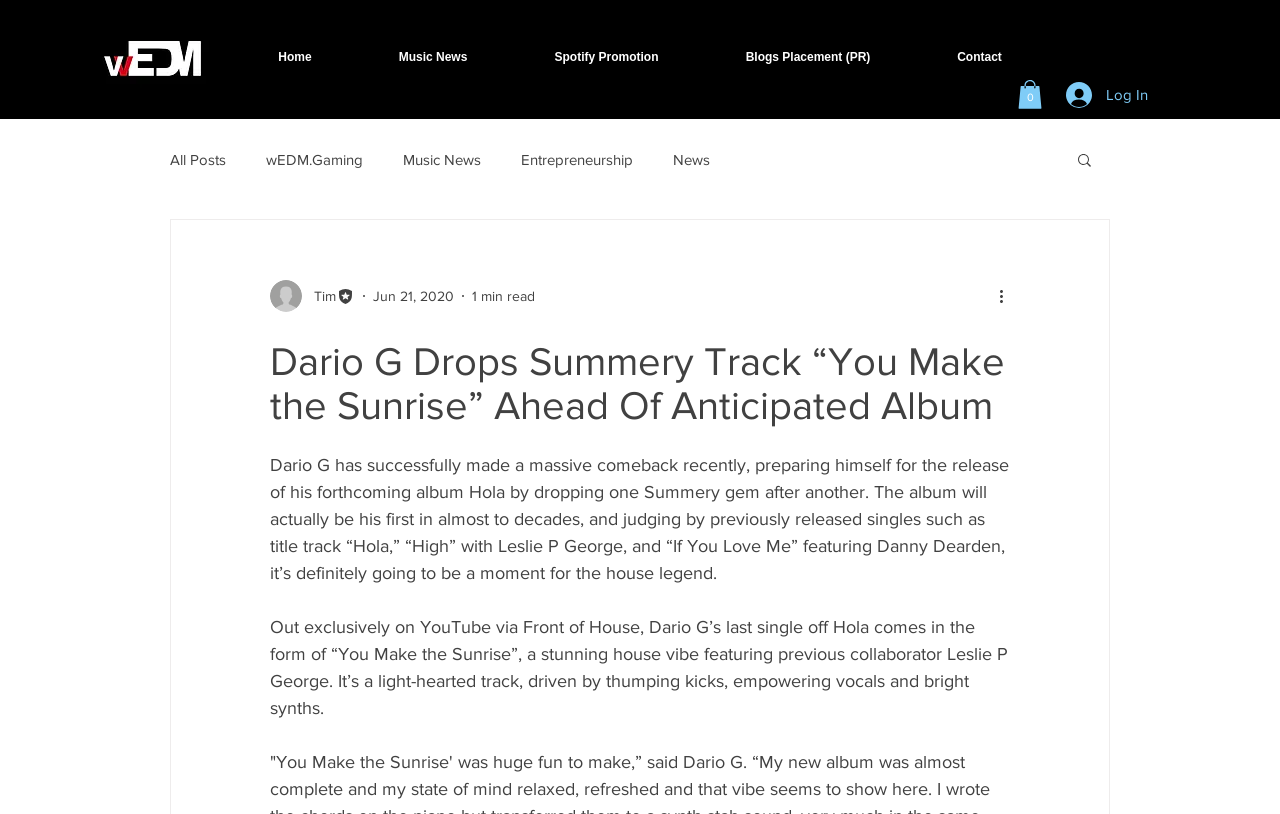Specify the bounding box coordinates of the element's area that should be clicked to execute the given instruction: "Click on the 'Search' button". The coordinates should be four float numbers between 0 and 1, i.e., [left, top, right, bottom].

[0.84, 0.186, 0.855, 0.211]